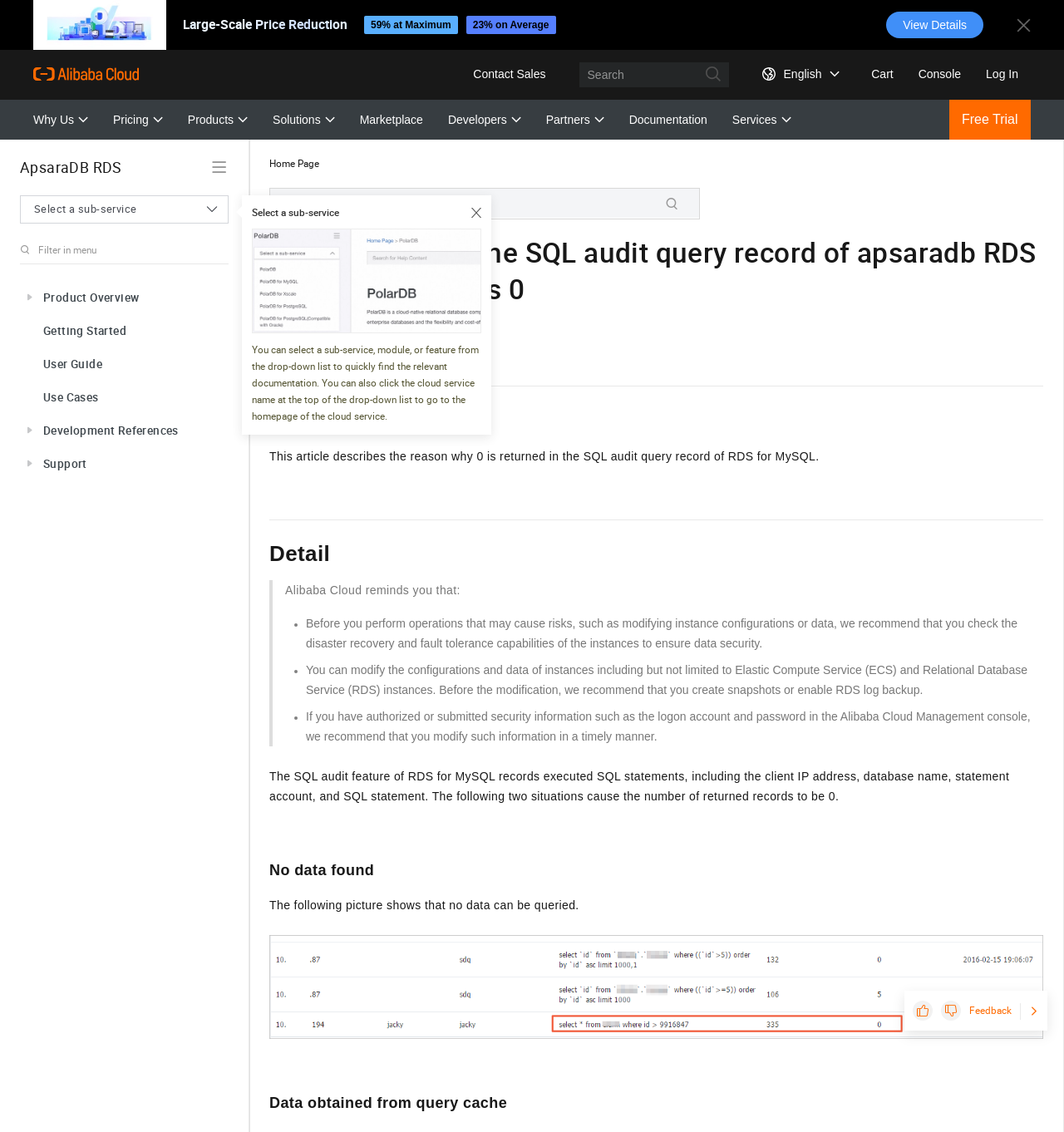Identify the main heading from the webpage and provide its text content.

The reason why the SQL audit query record of apsaradb RDS for MySQL returns 0